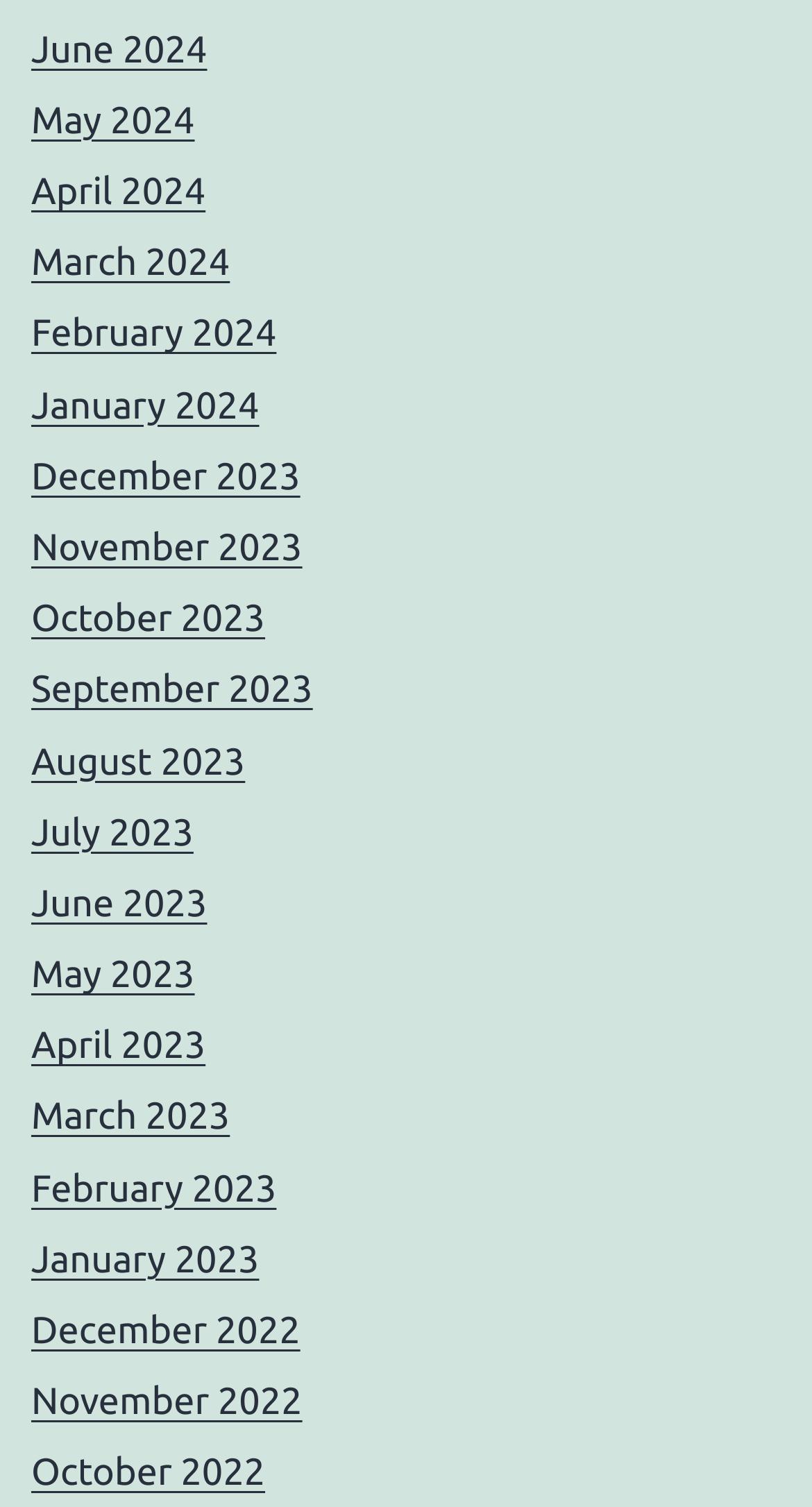Identify the bounding box coordinates for the element you need to click to achieve the following task: "view June 2024". The coordinates must be four float values ranging from 0 to 1, formatted as [left, top, right, bottom].

[0.038, 0.019, 0.255, 0.047]